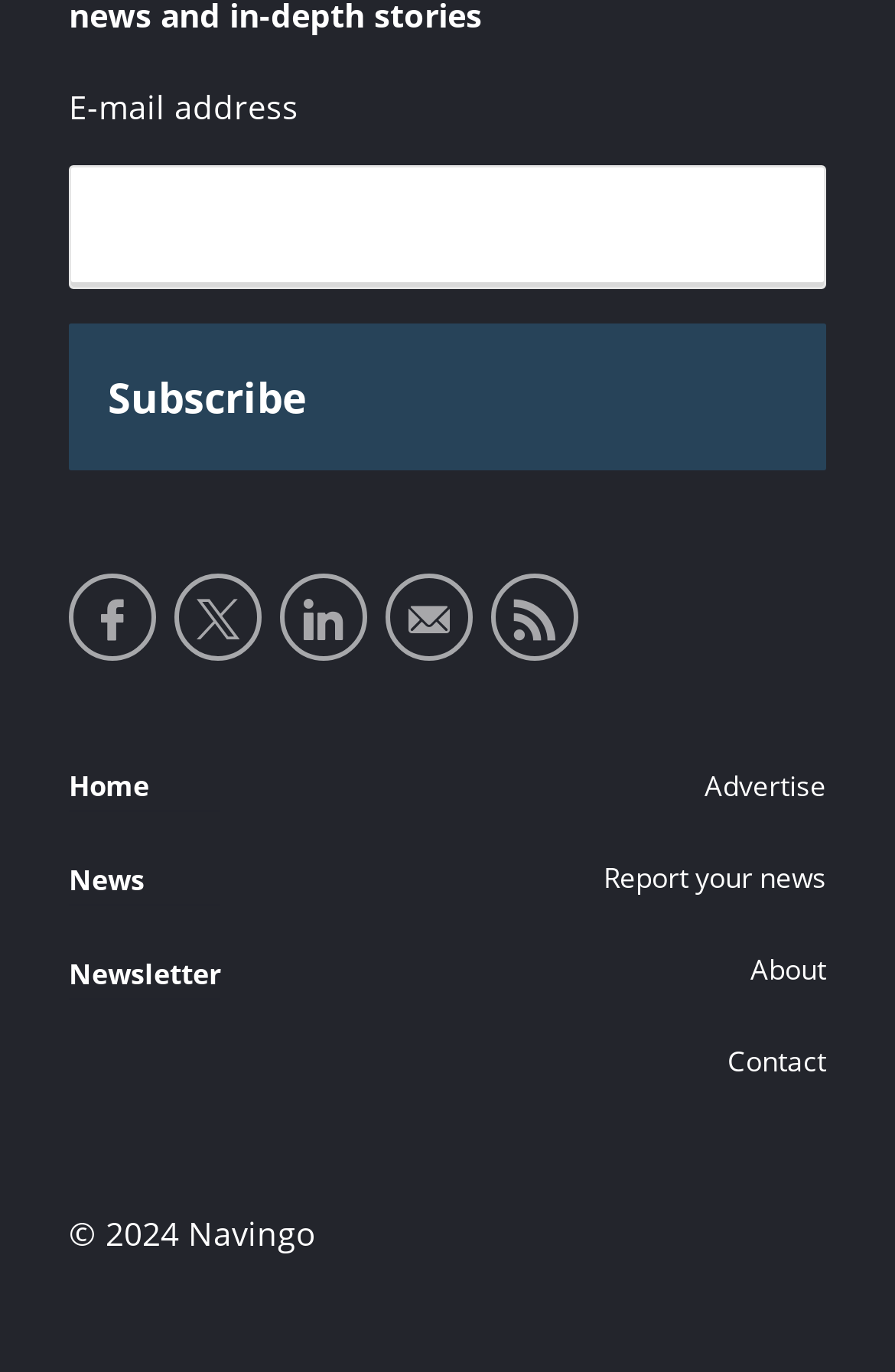How many links are available in the footer section?
From the image, provide a succinct answer in one word or a short phrase.

8